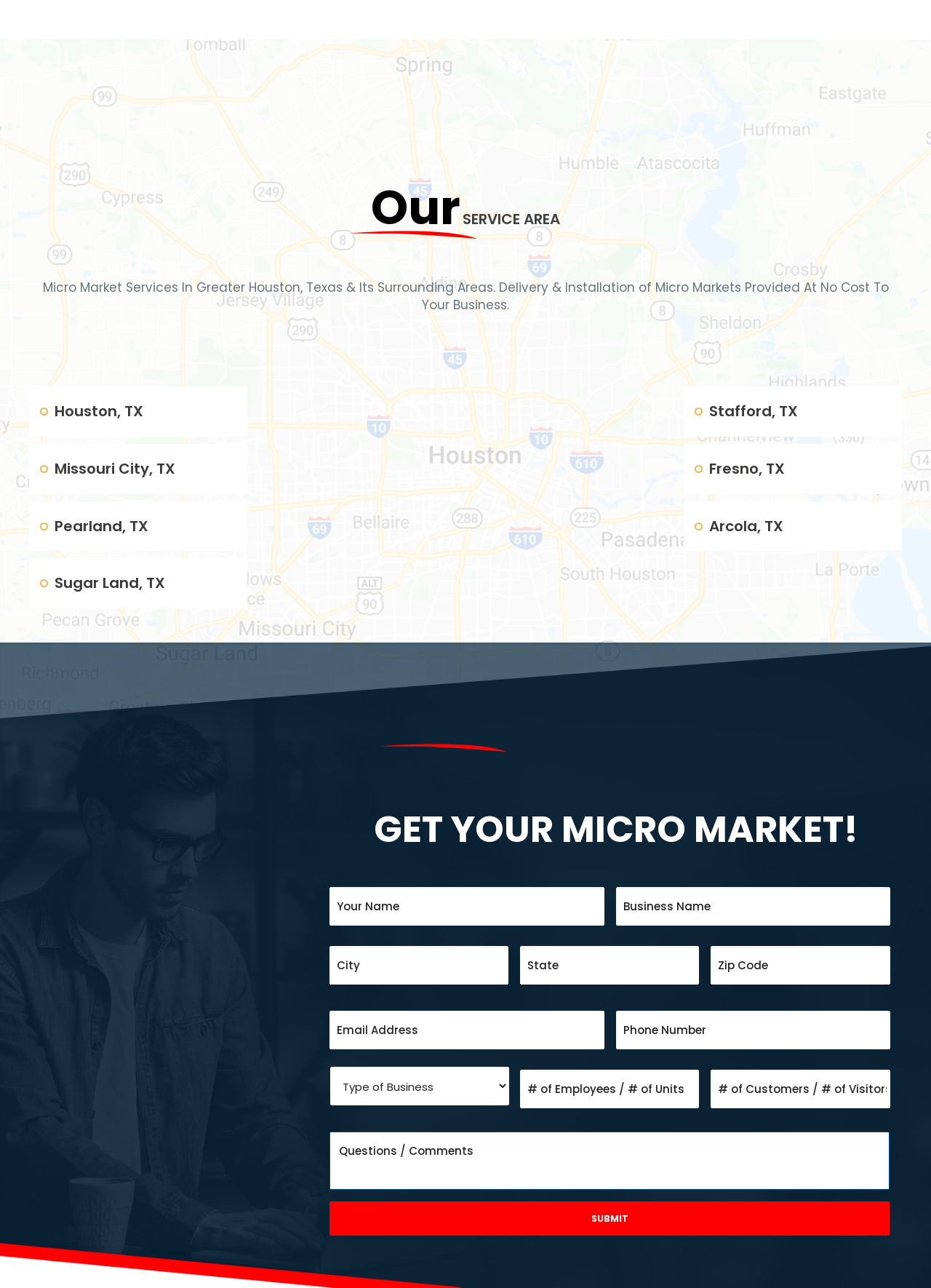What is the main service area of this company?
Please interpret the details in the image and answer the question thoroughly.

Based on the heading 'SERVICE AREA' and the list of cities provided, it can be inferred that the main service area of this company is Greater Houston, Texas and its surrounding areas.